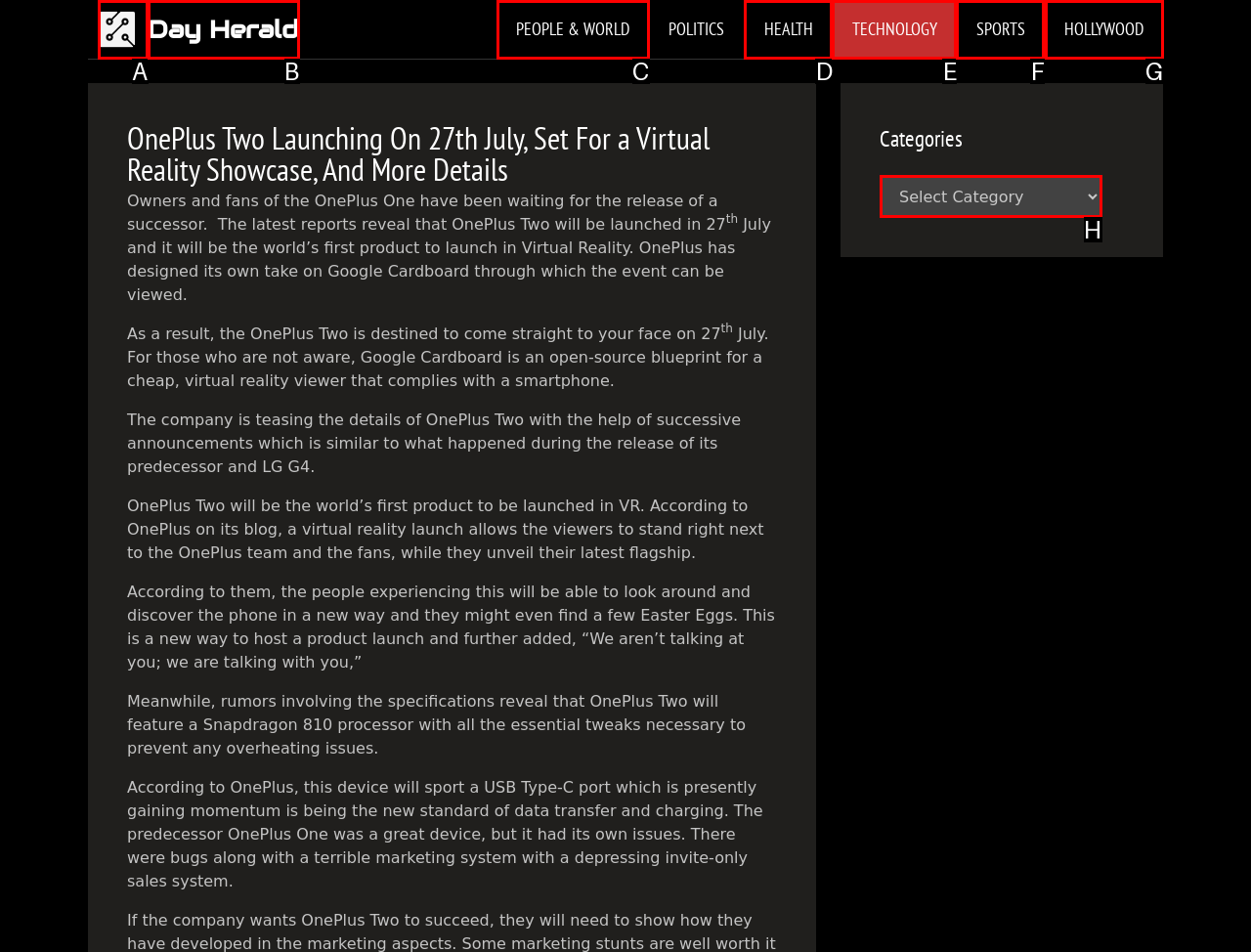Based on the element description: Hollywood, choose the HTML element that matches best. Provide the letter of your selected option.

G